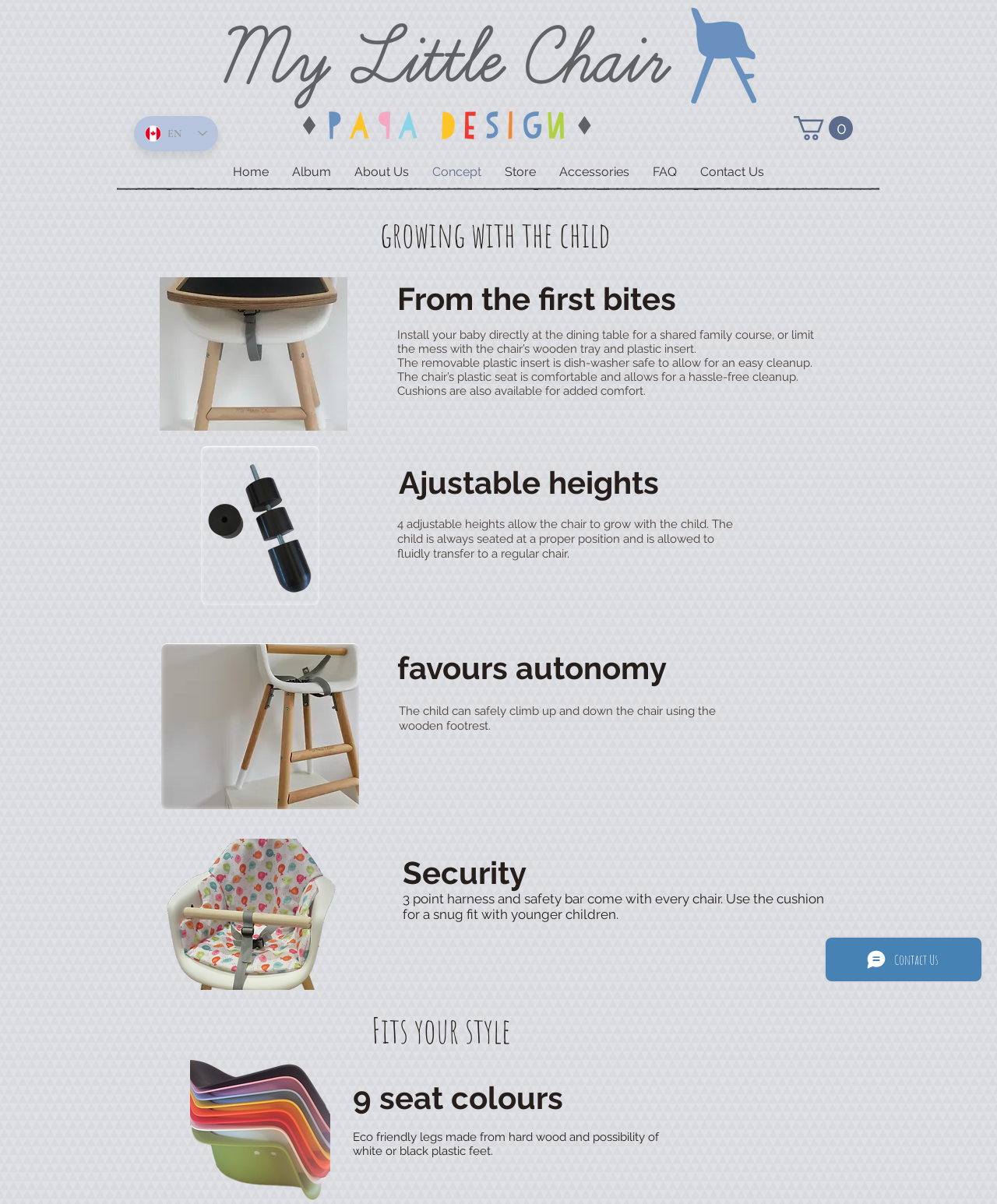Please identify the bounding box coordinates of the area that needs to be clicked to follow this instruction: "Learn about the concept".

[0.421, 0.133, 0.494, 0.153]